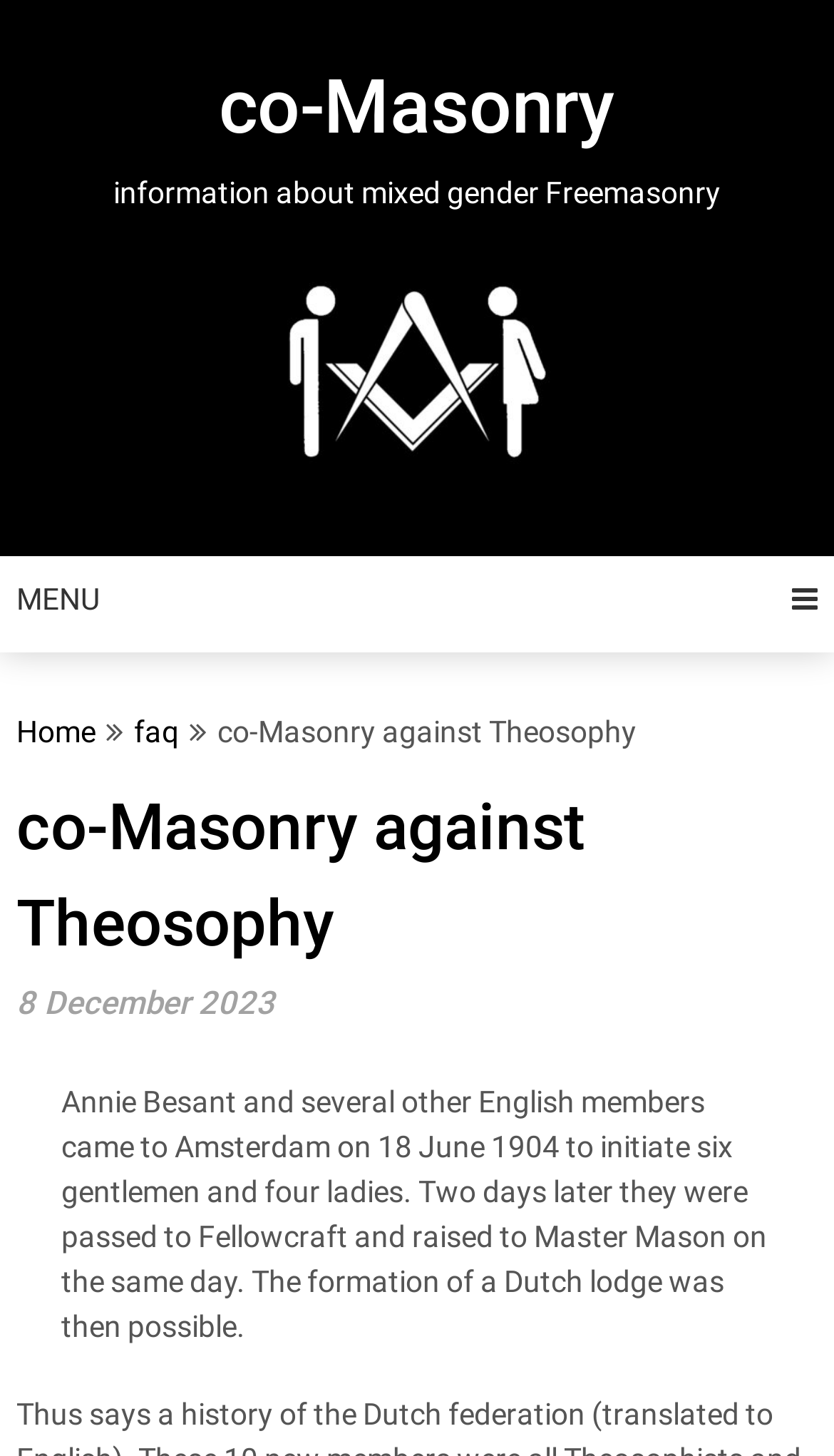Who initiated six gentlemen and four ladies in Amsterdam?
We need a detailed and meticulous answer to the question.

According to the blockquote text, 'Annie Besant and several other English members came to Amsterdam on 18 June 1904 to initiate six gentlemen and four ladies.', it can be inferred that Annie Besant was one of the people who initiated six gentlemen and four ladies in Amsterdam.